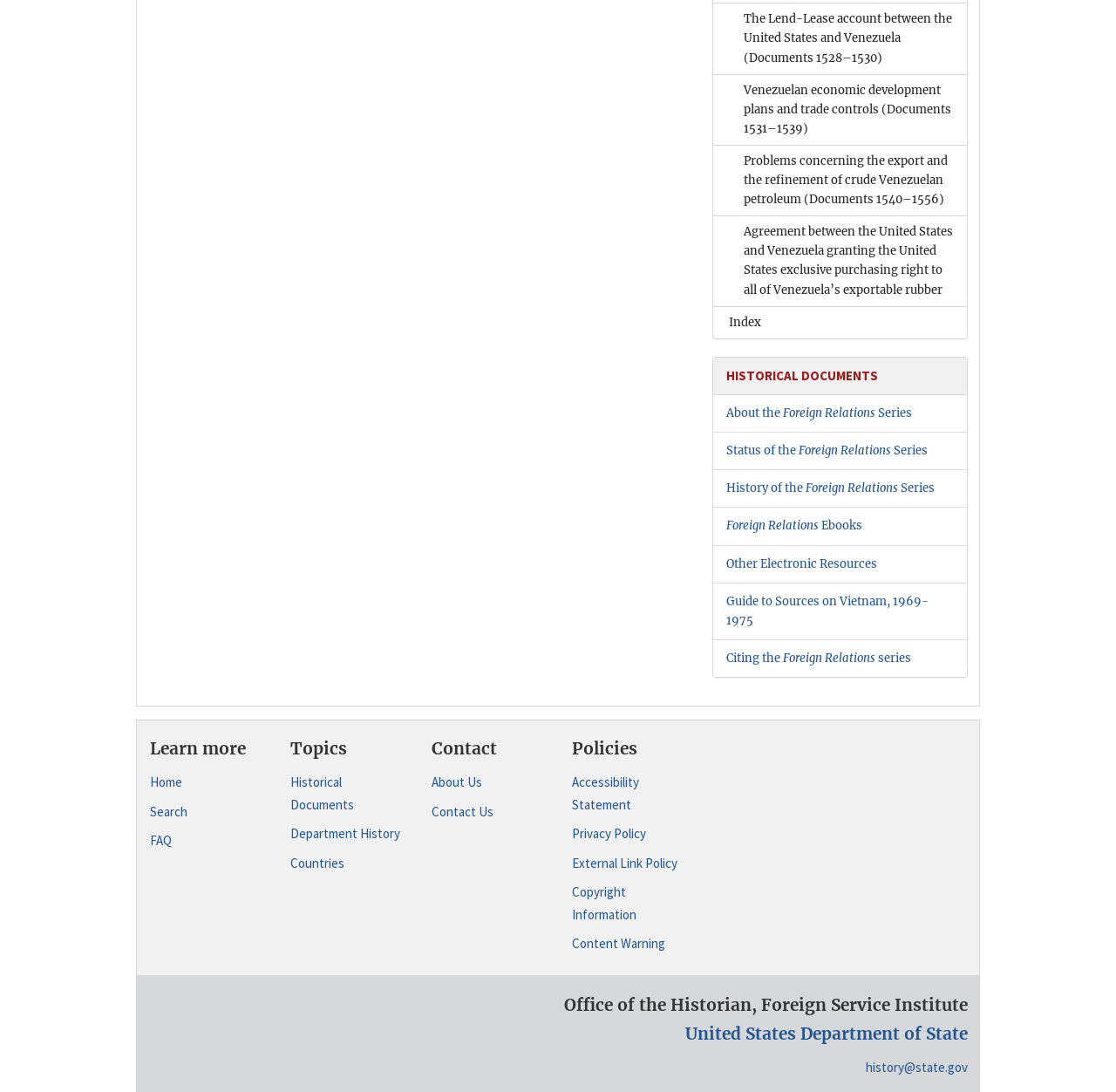How many links are under 'Topics'?
Based on the screenshot, answer the question with a single word or phrase.

3